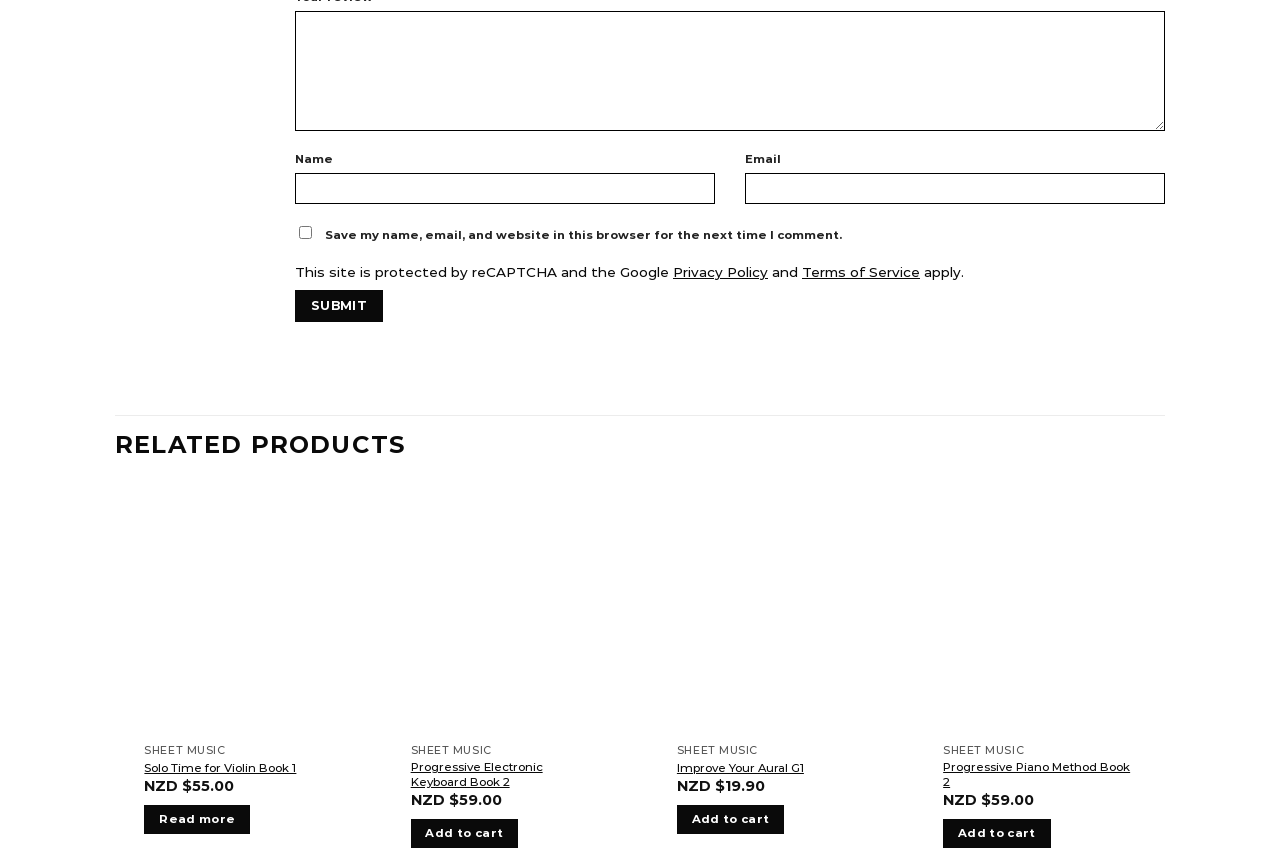Provide a brief response to the question using a single word or phrase: 
How many products are displayed on this page?

4